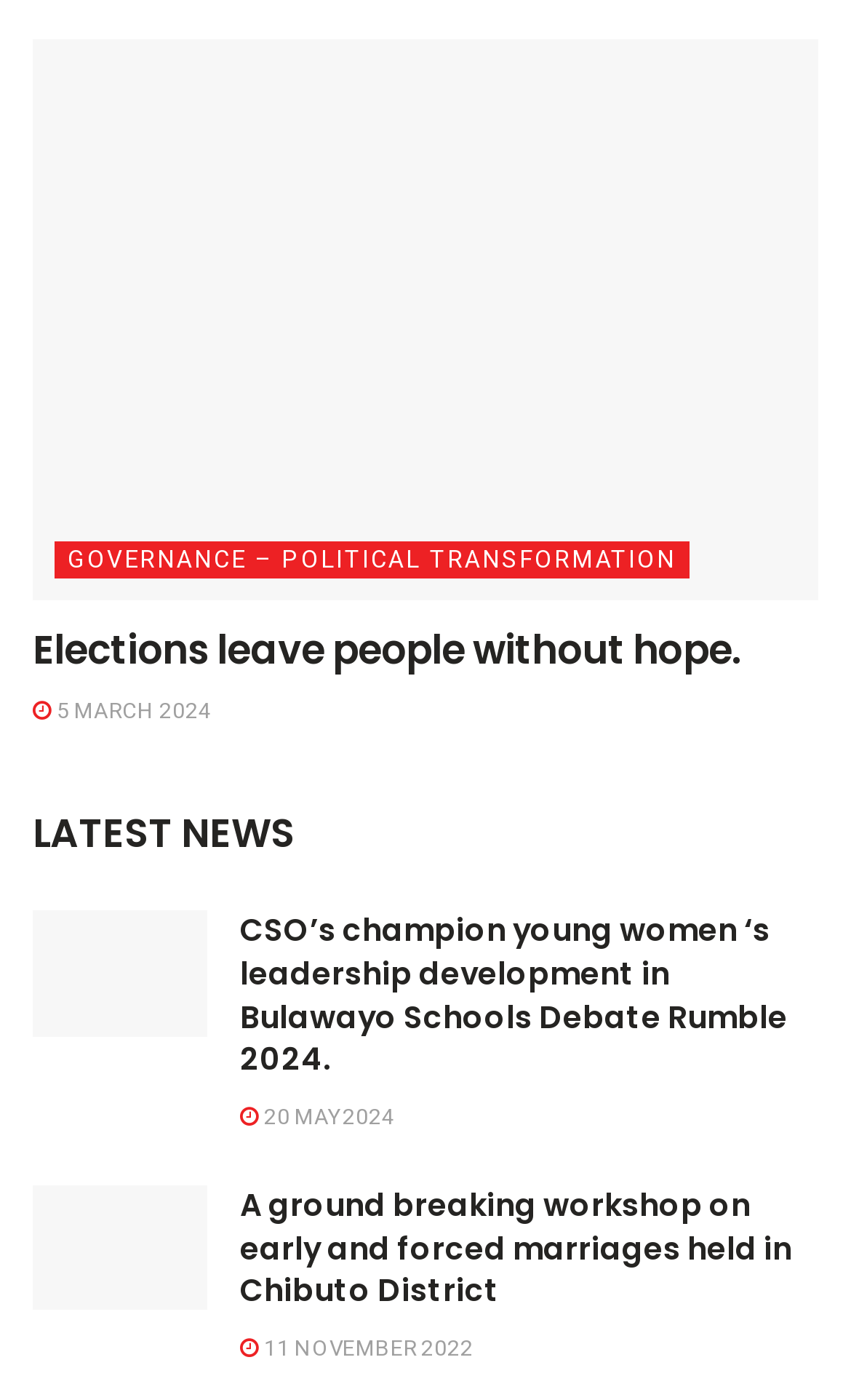Identify the bounding box coordinates of the clickable section necessary to follow the following instruction: "Check news dated 5 MARCH 2024". The coordinates should be presented as four float numbers from 0 to 1, i.e., [left, top, right, bottom].

[0.038, 0.498, 0.249, 0.519]